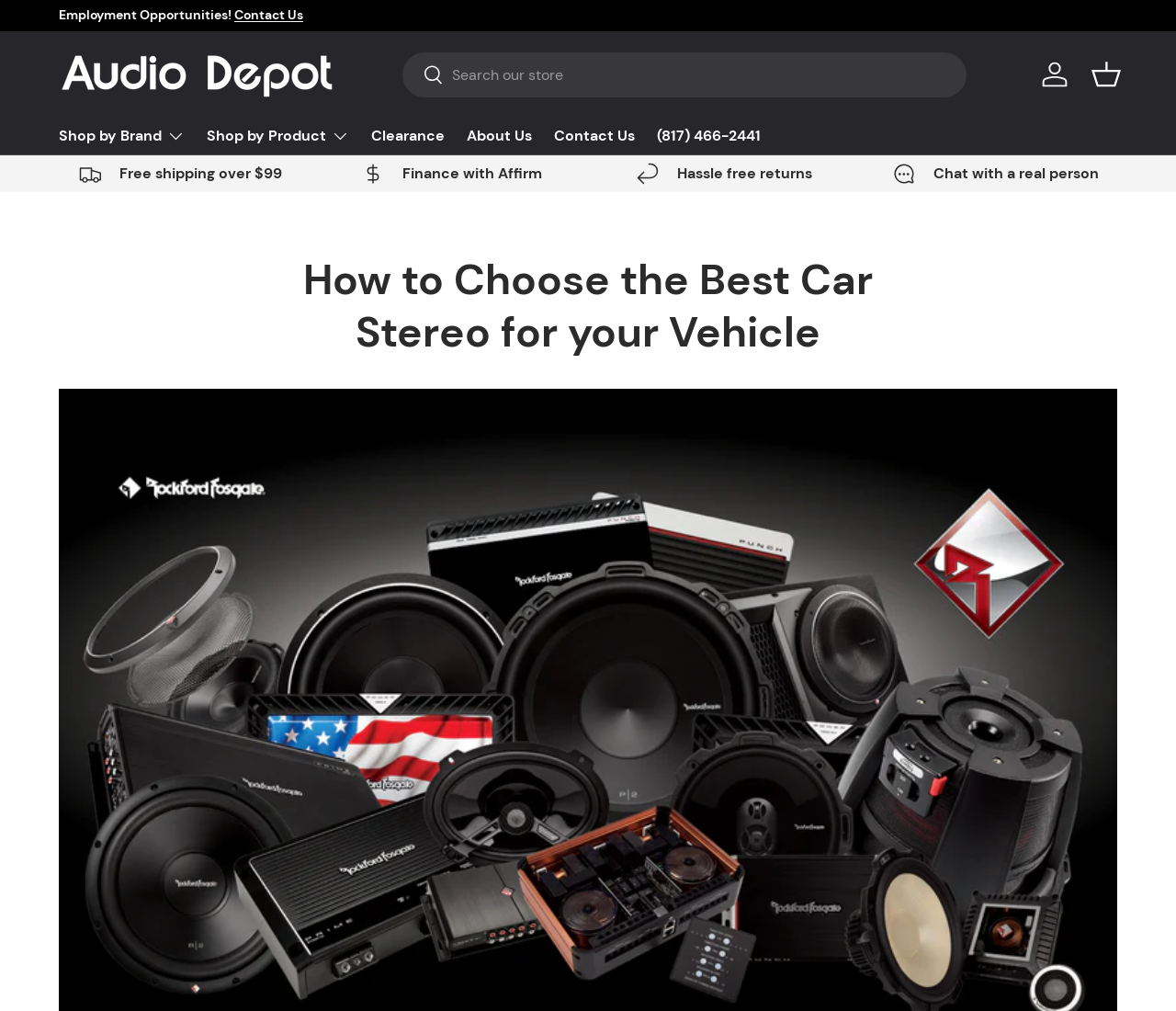Analyze the image and provide a detailed answer to the question: What is the name of the website?

I determined the name of the website by looking at the link element with the text 'Shop Audio Depot' and its corresponding image element, which suggests that it is the logo of the website.